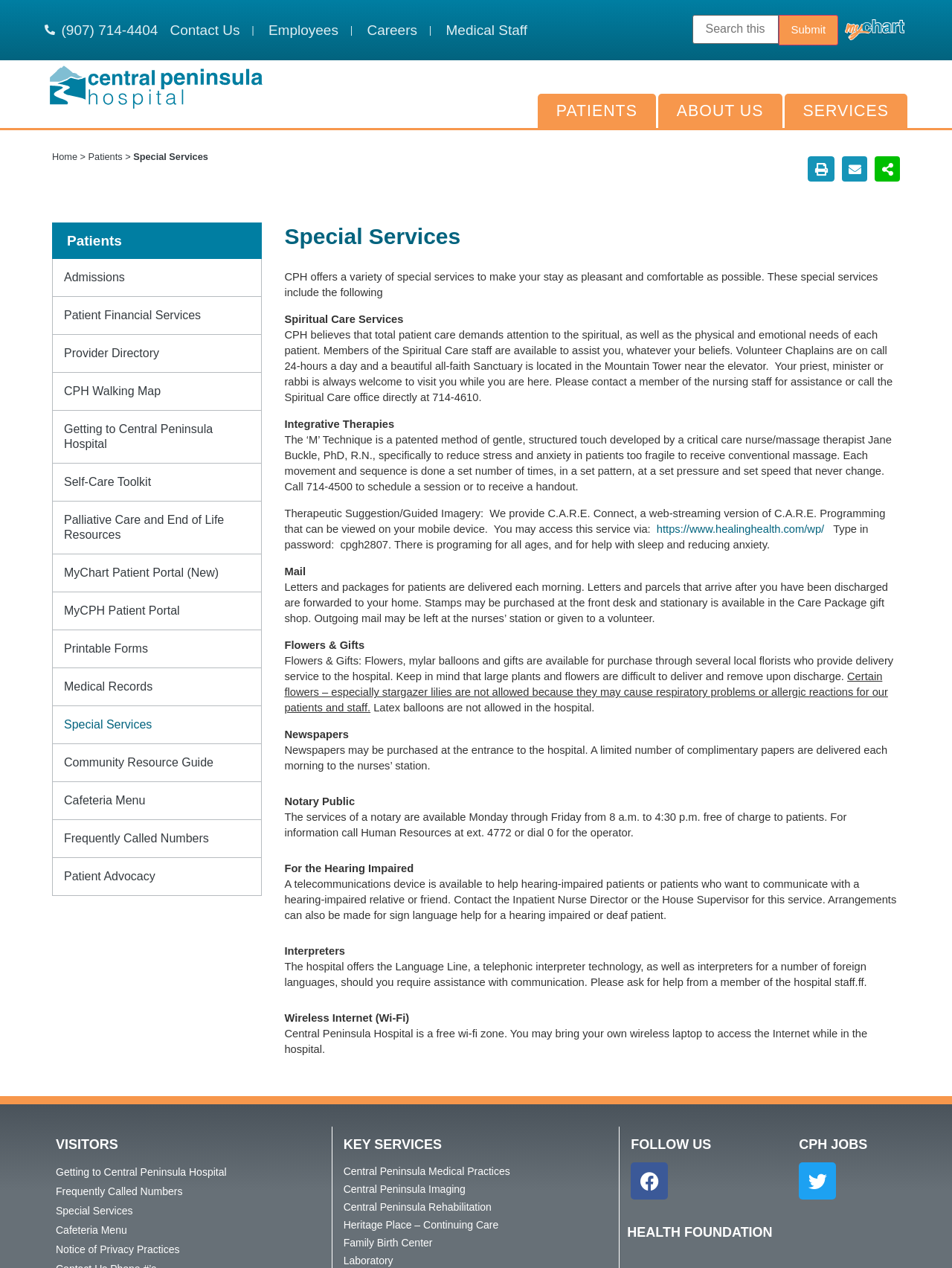What is the phone number to contact Spiritual Care office?
From the screenshot, provide a brief answer in one word or phrase.

714-4610